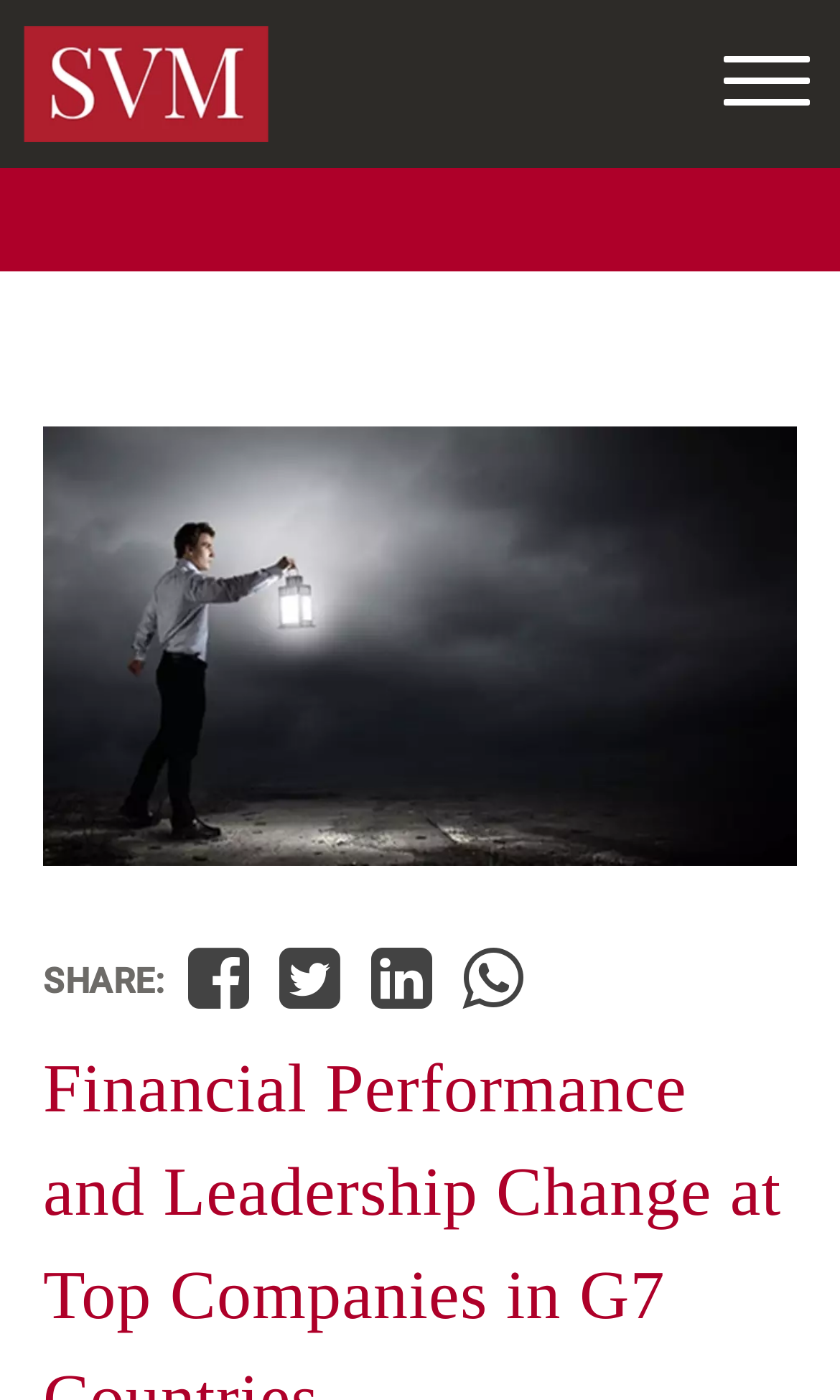Elaborate on the different components and information displayed on the webpage.

The webpage is about "Financial Performance and Leadership Change at Top Companies in G7 Countries". At the top left corner, there is a logo image with a corresponding link. On the opposite side, at the top right corner, there is a menu button. 

Below the logo, there is a large image that takes up most of the page, which is also titled "Financial Performance and Leadership Change at Top Companies in G7 Countries". 

Towards the bottom of the page, there is a section with the label "SHARE:". To the right of this label, there are four social media links, each represented by an icon. From left to right, the icons are Facebook, Twitter, LinkedIn, and Email.